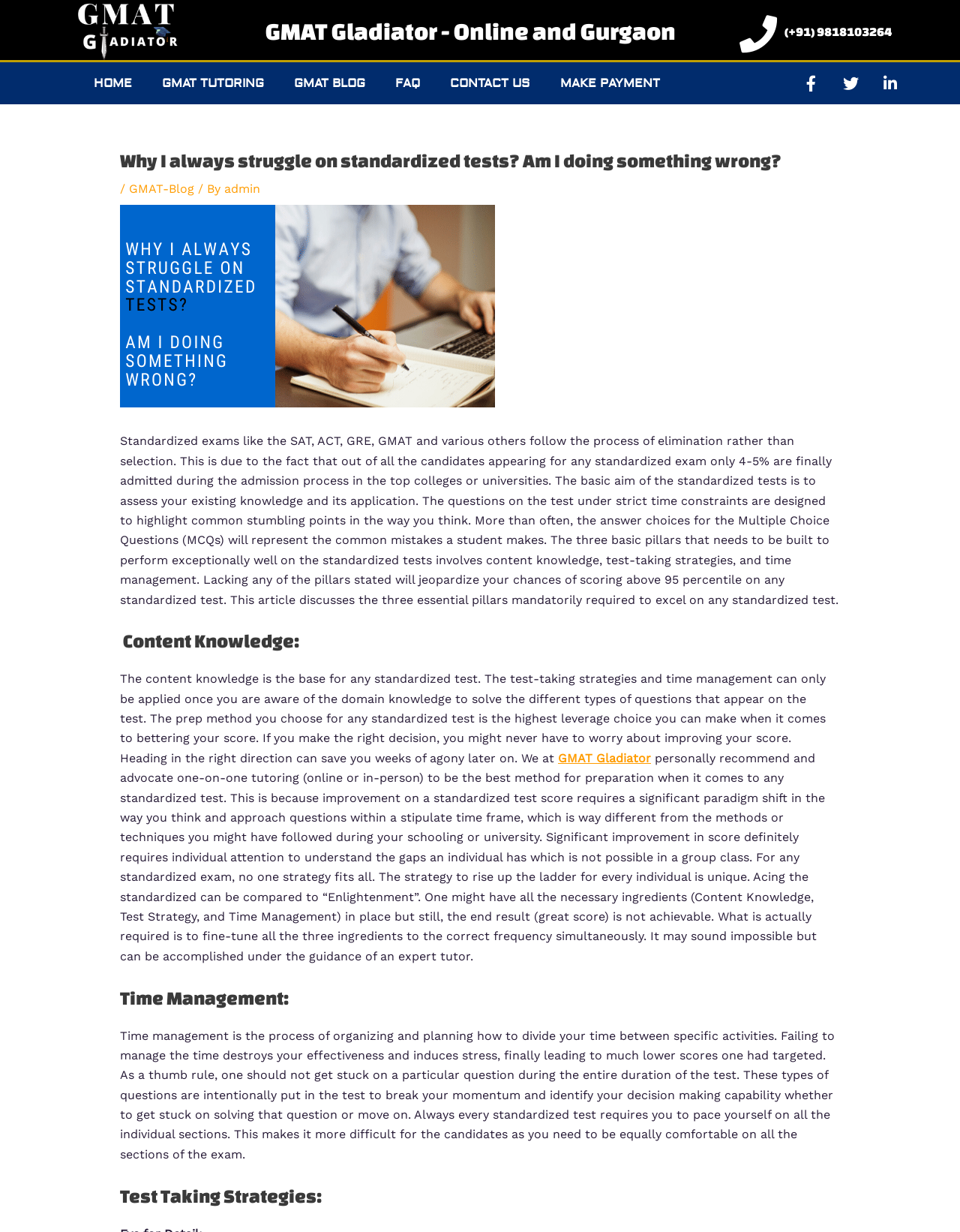Specify the bounding box coordinates of the area to click in order to follow the given instruction: "Contact GMAT Gladiator."

[0.817, 0.019, 0.937, 0.033]